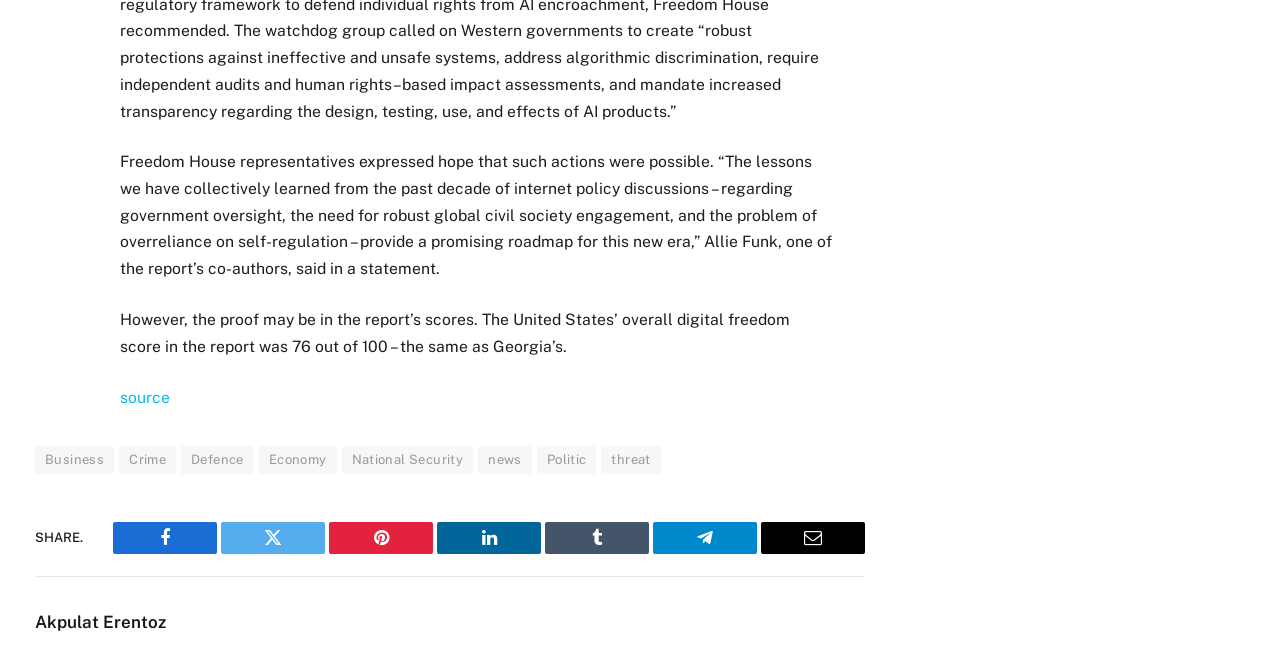Please find the bounding box coordinates of the section that needs to be clicked to achieve this instruction: "Check news".

[0.374, 0.669, 0.415, 0.711]